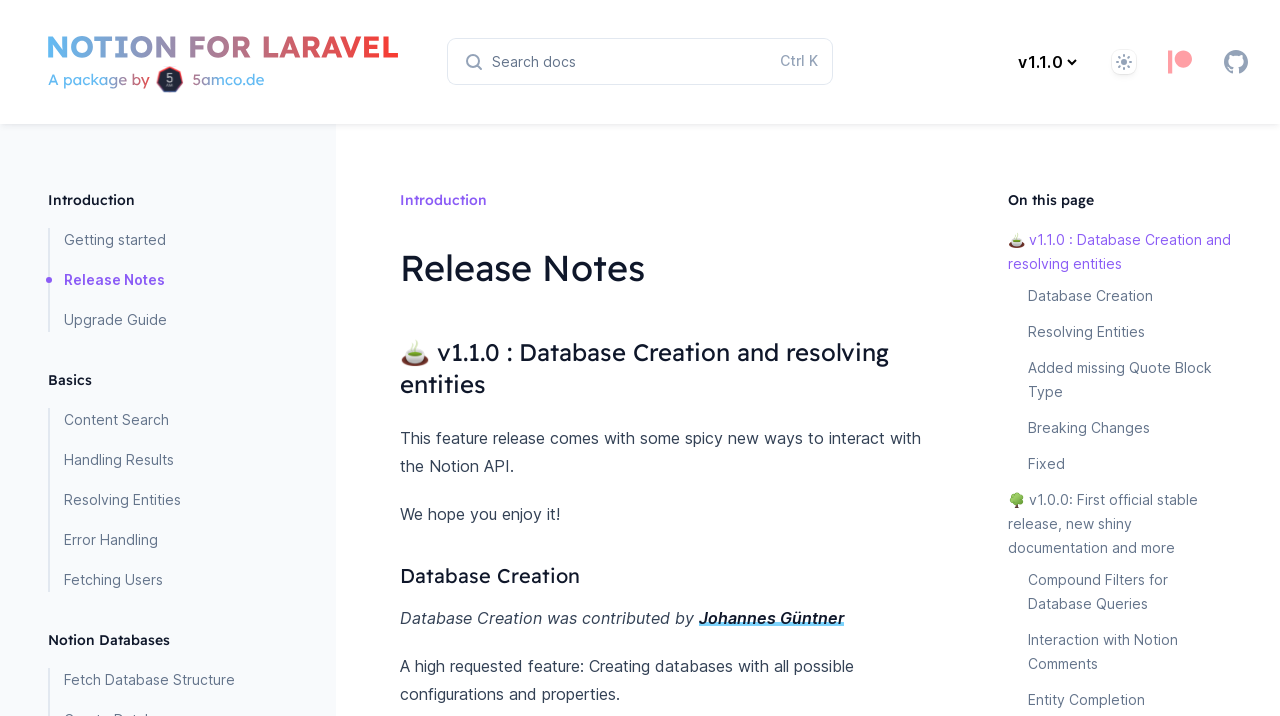Based on the image, please elaborate on the answer to the following question:
What is the theme system button used for?

The theme system button is located at the top right of the webpage, and it has a popup menu. Although the exact functionality is not specified, it is likely used to change the theme of the webpage.